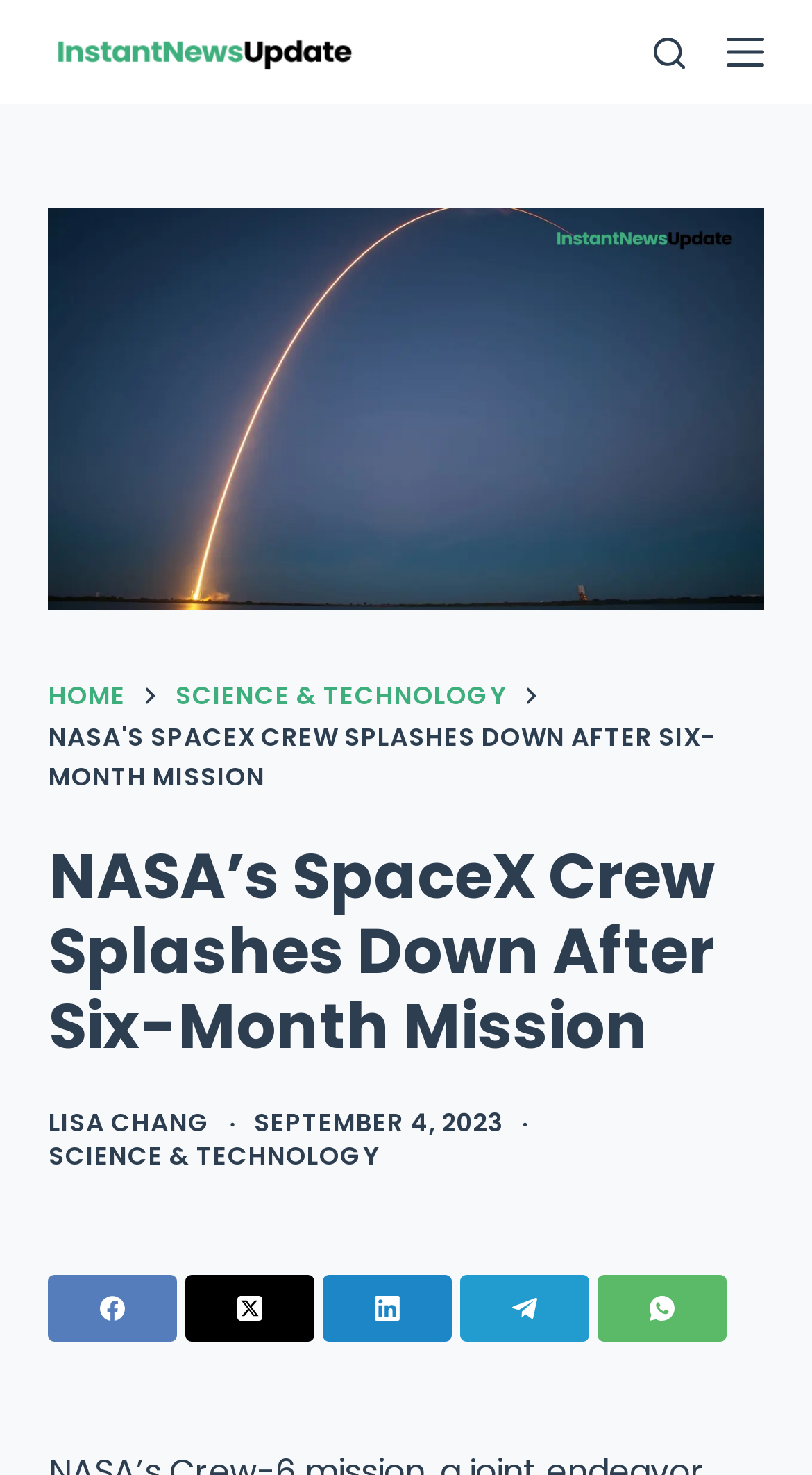Describe all the visual and textual components of the webpage comprehensively.

The webpage is about NASA's SpaceX Crew-6 mission, which has concluded with a splashdown off the Florida coast. At the top left corner, there is a link to skip to the content. Next to it, there is the InstantNewsUpdate logo, which is an image. On the top right corner, there are two buttons, "Search" and "Menu". 

When the "Menu" button is clicked, a dropdown menu appears, which contains a figure with an image of the NASA's SpaceX Crew Splashes Down After Six-Month Mission. Below the image, there is a header section with links to "HOME" and "SCIENCE & TECHNOLOGY" categories. The main heading of the article, "NASA’s SpaceX Crew Splashes Down After Six-Month Mission", is located below the header section. 

The article is written by LISA CHANG, and the publication date, SEPTEMBER 4, 2023, is mentioned below the author's name. There is also a link to the "SCIENCE & TECHNOLOGY" category below the publication date. 

At the bottom of the page, there are social media links to Facebook, Twitter, LinkedIn, Telegram, and WhatsApp, allowing users to share the article on these platforms.